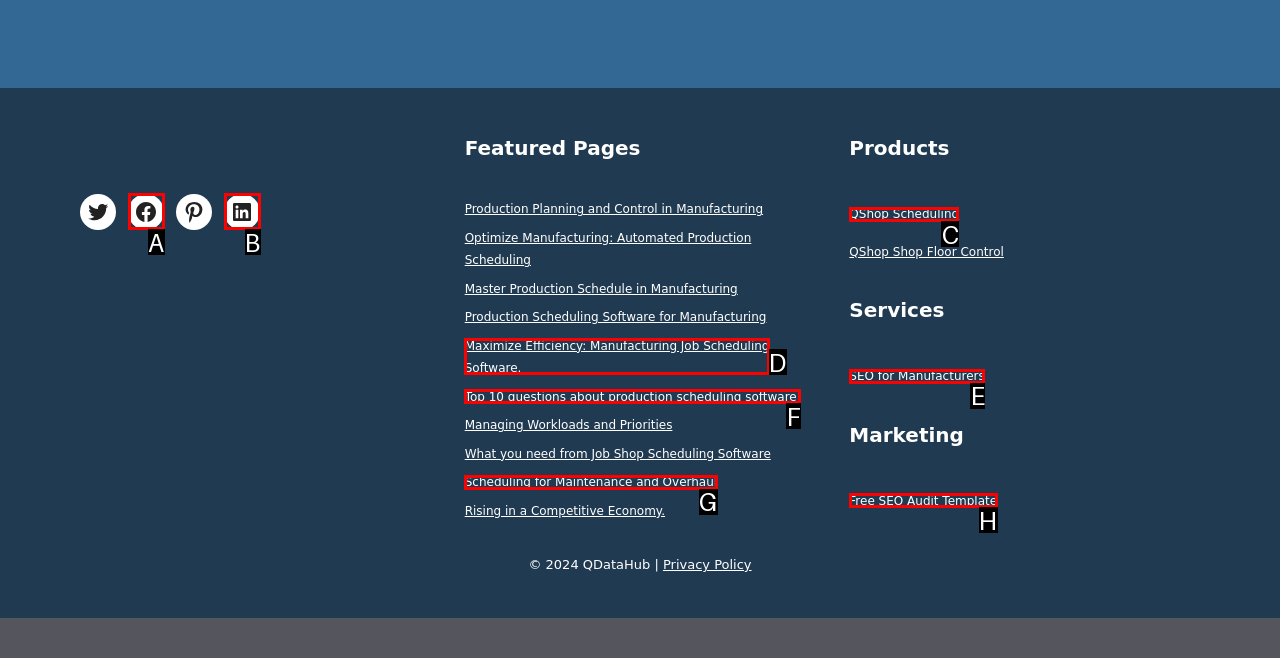Choose the letter of the element that should be clicked to complete the task: Explore QShop Scheduling
Answer with the letter from the possible choices.

C